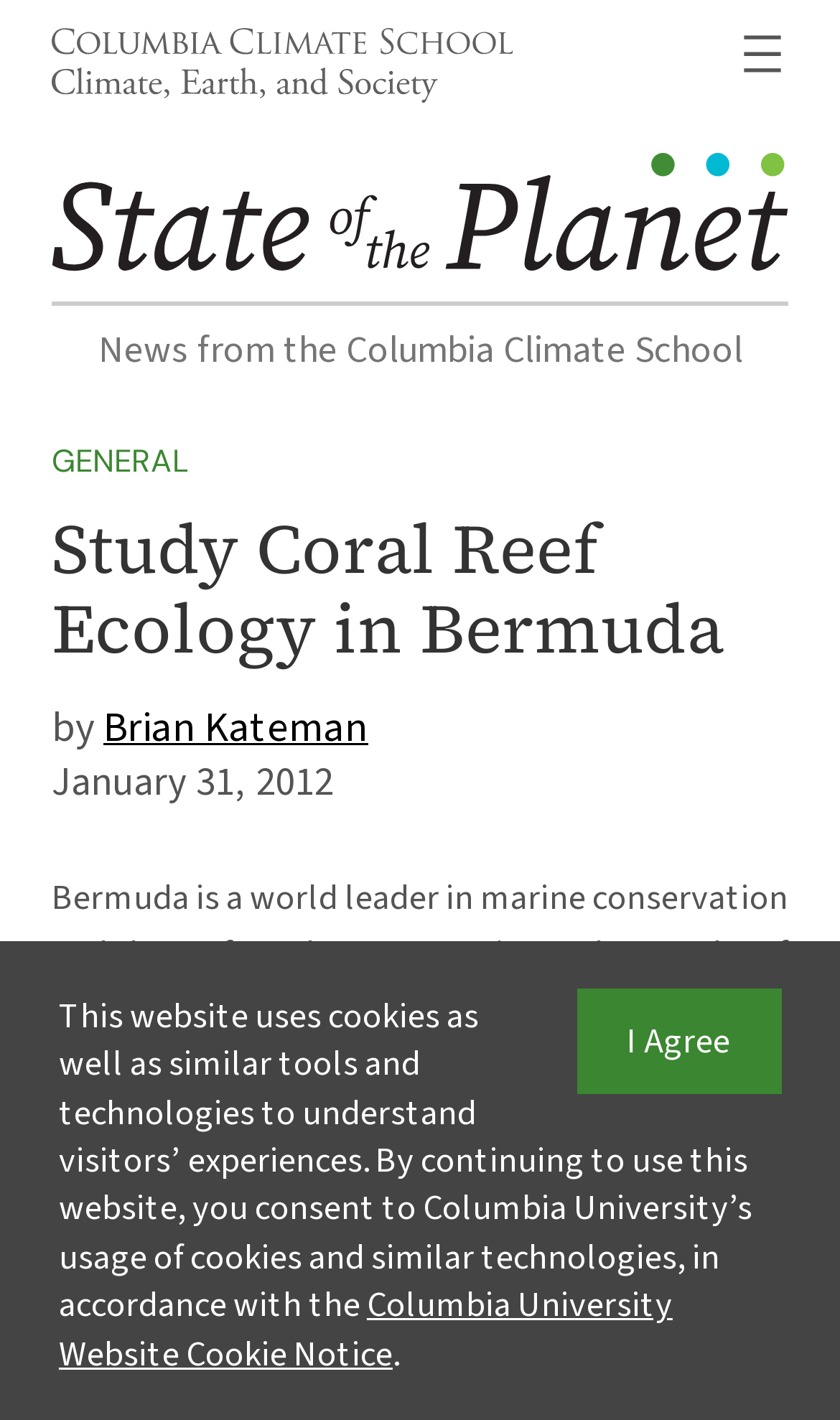What is the date of the article?
Please give a detailed and elaborate answer to the question.

The date of the article is January 31, 2012, which can be found in the time element with the text 'January 31, 2012'.